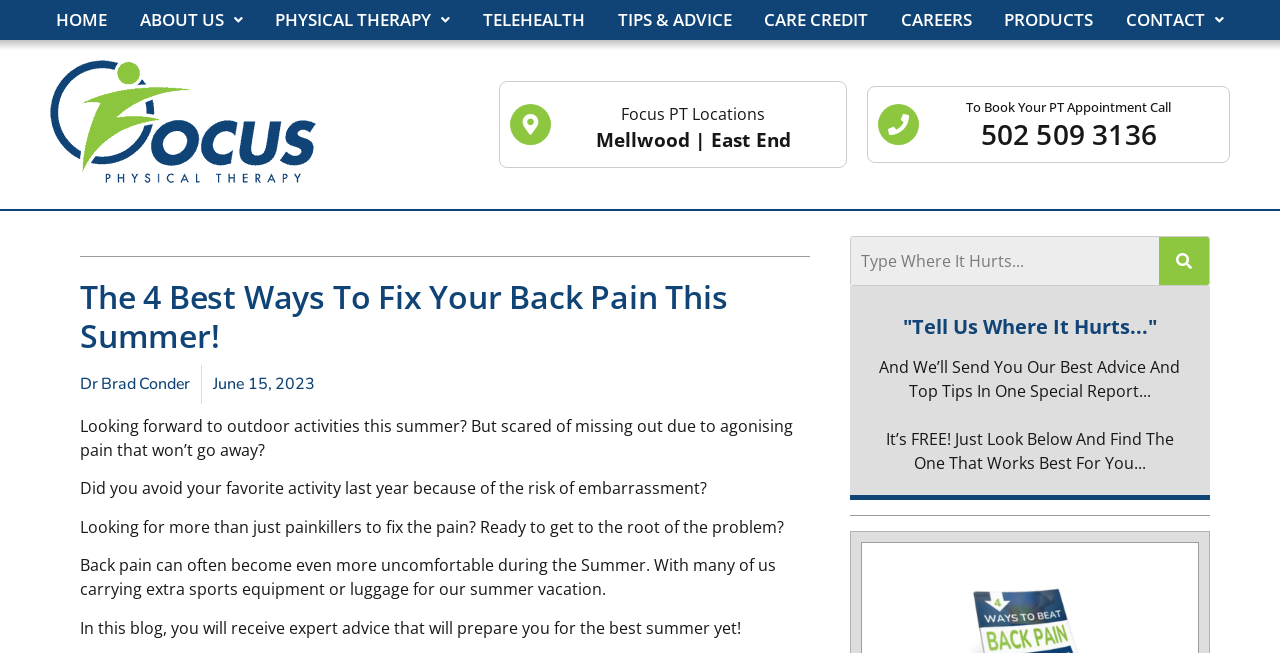Please identify the bounding box coordinates of the clickable element to fulfill the following instruction: "Click the CONTACT link". The coordinates should be four float numbers between 0 and 1, i.e., [left, top, right, bottom].

[0.867, 0.0, 0.969, 0.061]